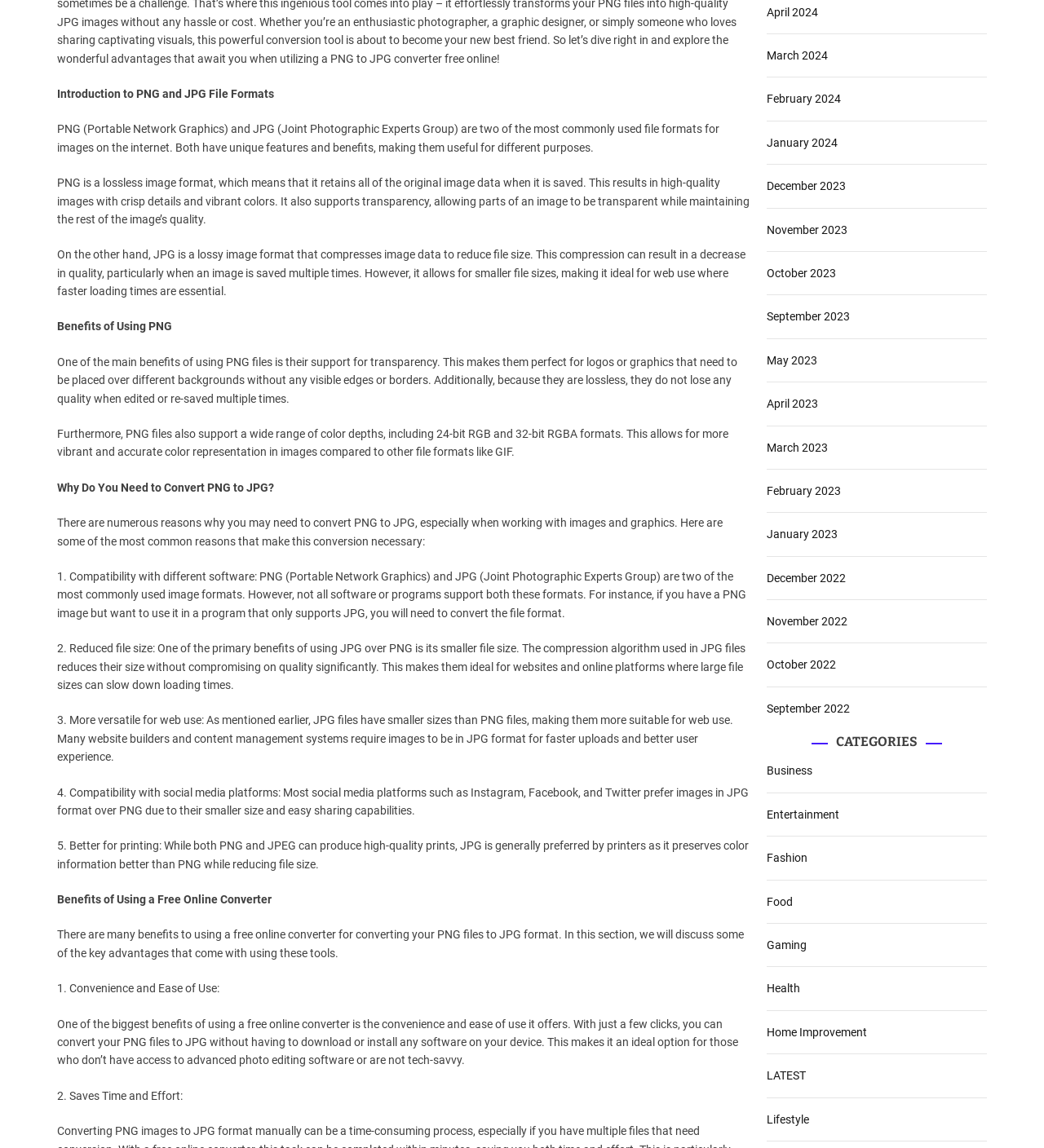Use the details in the image to answer the question thoroughly: 
What is a benefit of using a free online converter?

According to the static text element with the text 'Benefits of Using a Free Online Converter', one of the benefits of using a free online converter is the convenience and ease of use it offers, allowing users to convert their PNG files to JPG without having to download or install any software on their device.